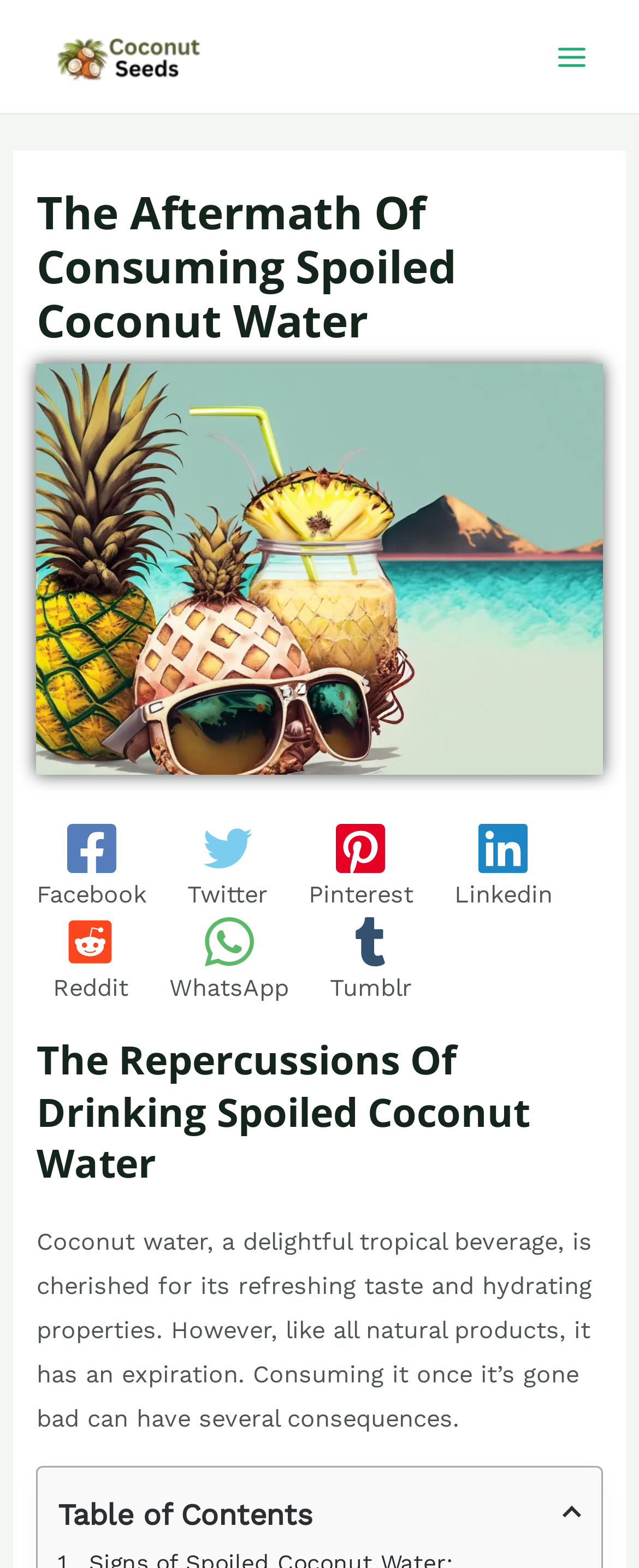Please give the bounding box coordinates of the area that should be clicked to fulfill the following instruction: "Click the Coconut Seeds link". The coordinates should be in the format of four float numbers from 0 to 1, i.e., [left, top, right, bottom].

[0.051, 0.025, 0.359, 0.044]